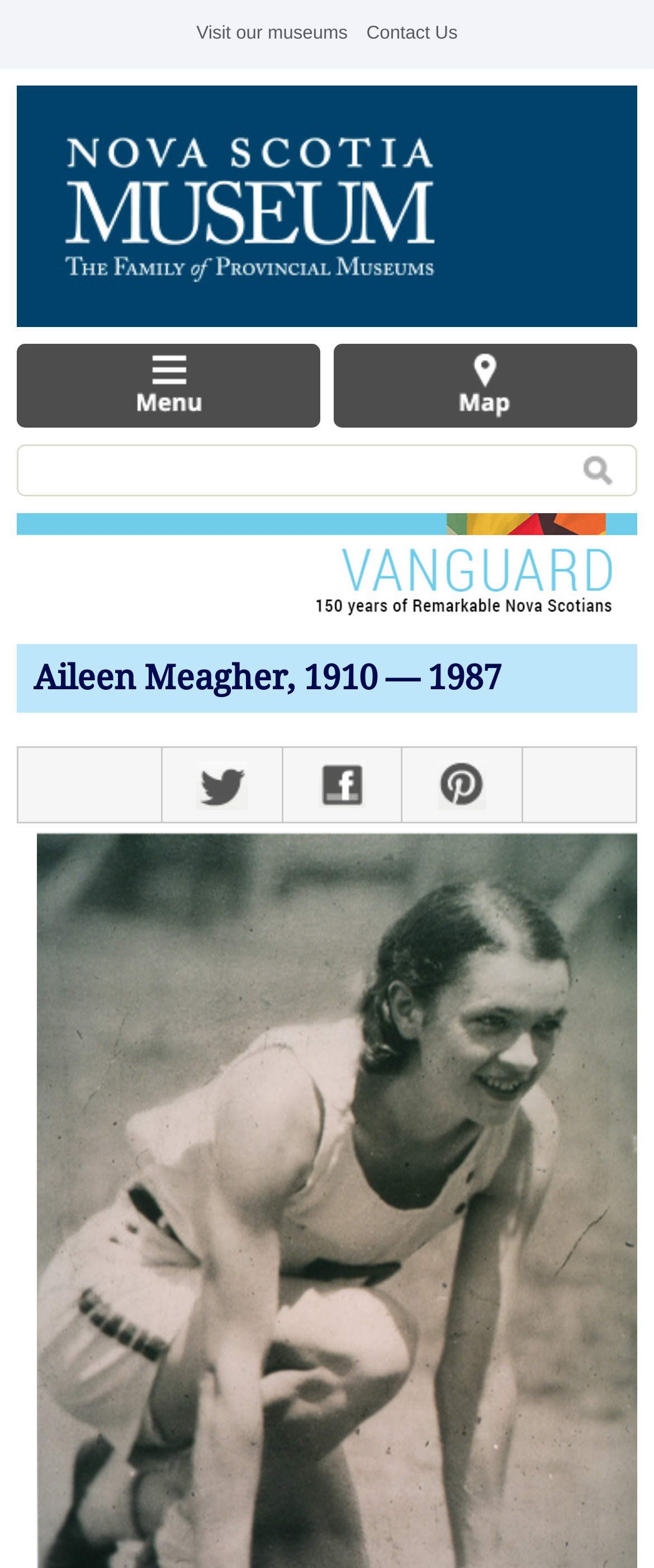Please predict the bounding box coordinates of the element's region where a click is necessary to complete the following instruction: "Visit our museums". The coordinates should be represented by four float numbers between 0 and 1, i.e., [left, top, right, bottom].

[0.3, 0.015, 0.532, 0.028]